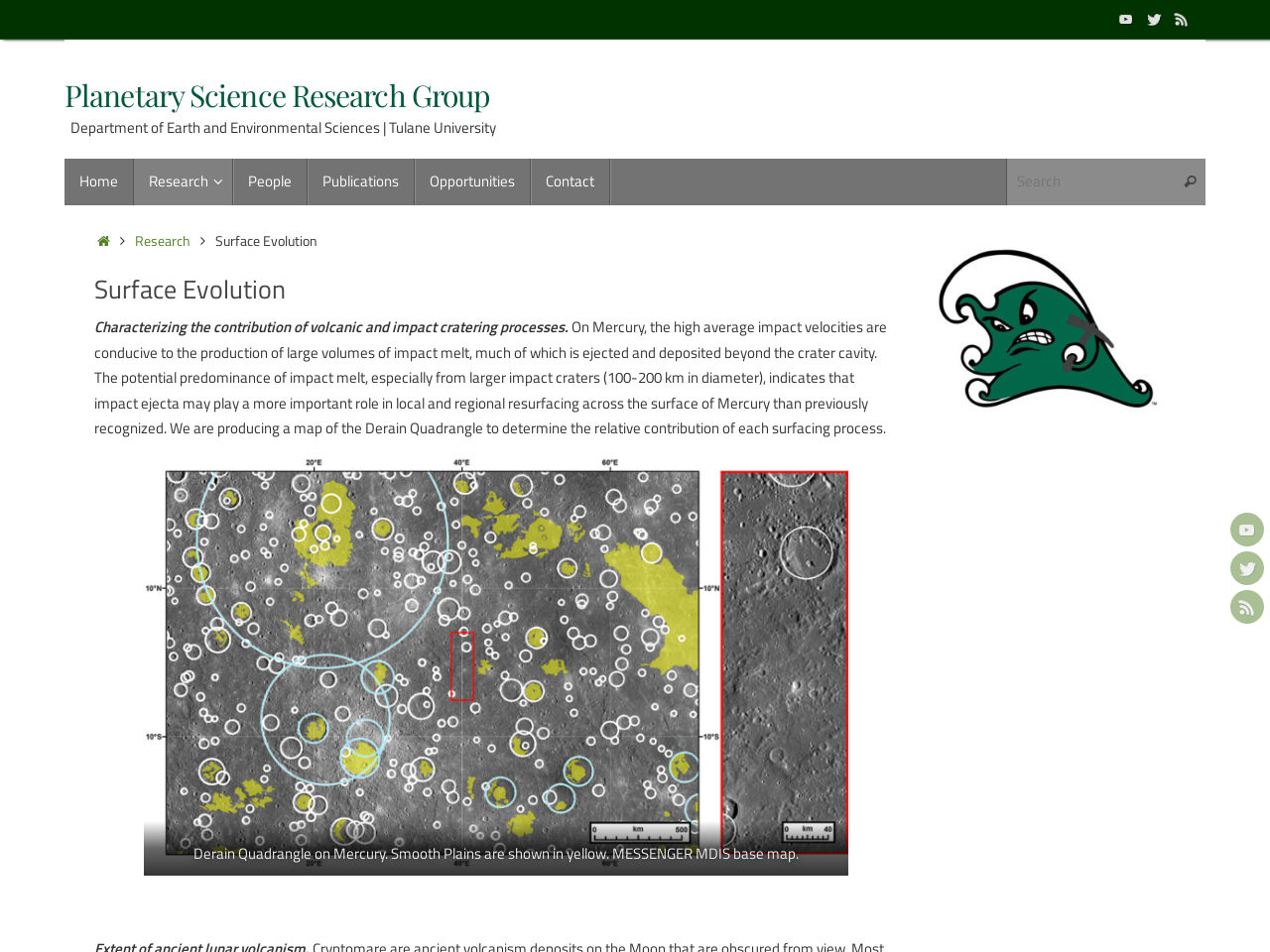Please examine the image and provide a detailed answer to the question: What is the department associated with this research group?

I found the answer by looking at the static text 'Department of Earth and Environmental Sciences | Tulane University' which is located at the top of the webpage, indicating that the research group is associated with this department.